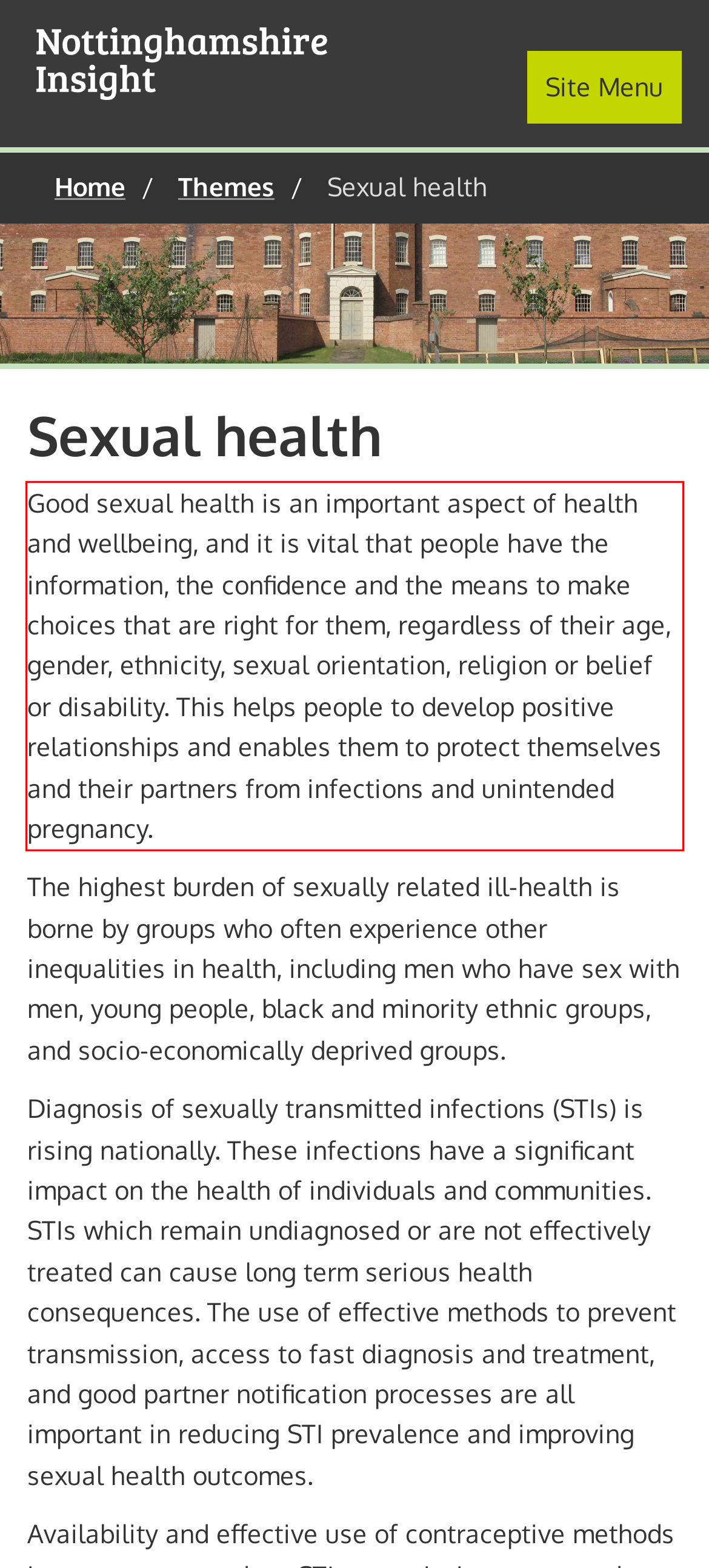Examine the webpage screenshot and use OCR to obtain the text inside the red bounding box.

Good sexual health is an important aspect of health and wellbeing, and it is vital that people have the information, the confidence and the means to make choices that are right for them, regardless of their age, gender, ethnicity, sexual orientation, religion or belief or disability. This helps people to develop positive relationships and enables them to protect themselves and their partners from infections and unintended pregnancy.